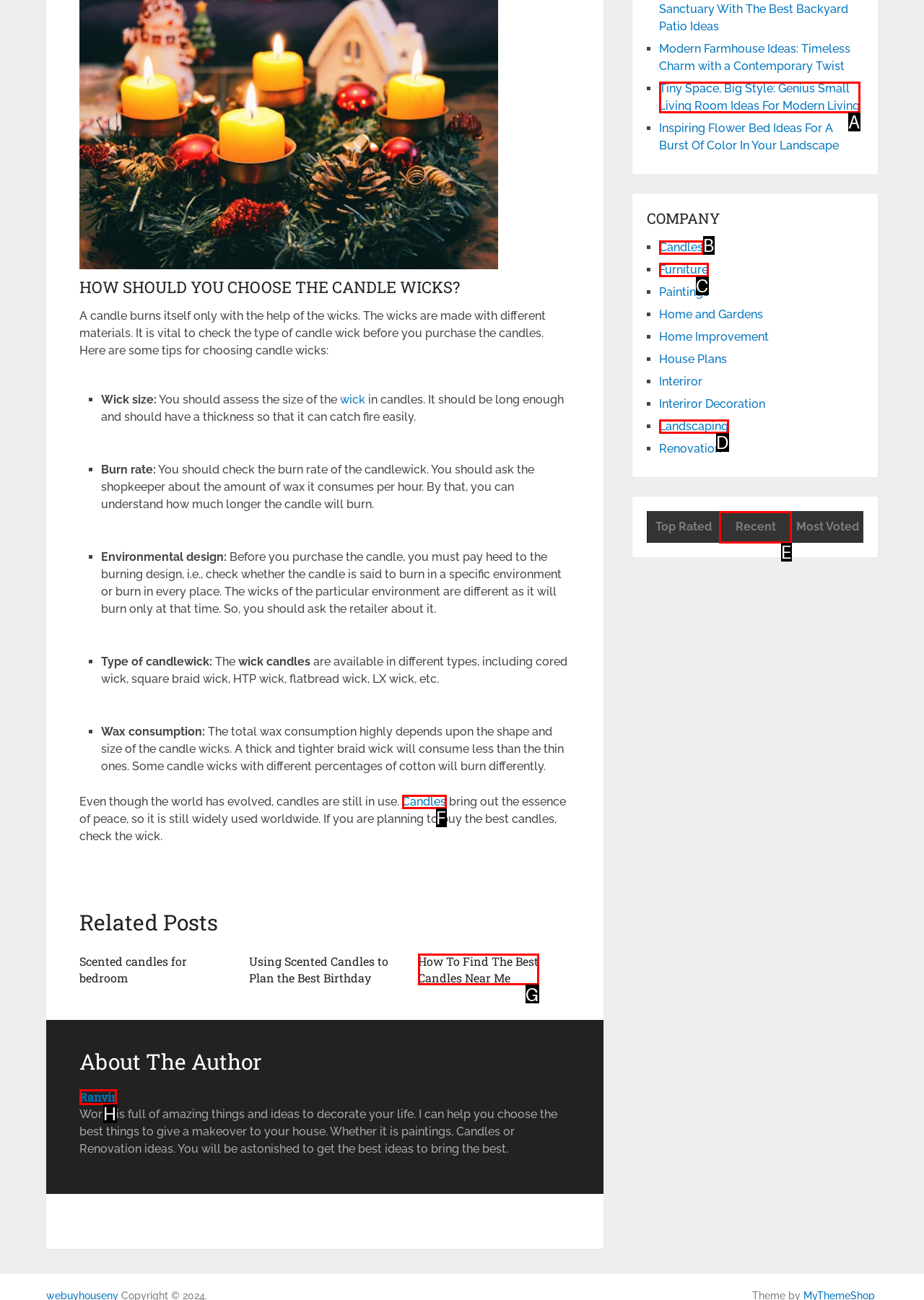Select the appropriate option that fits: Furniture
Reply with the letter of the correct choice.

C